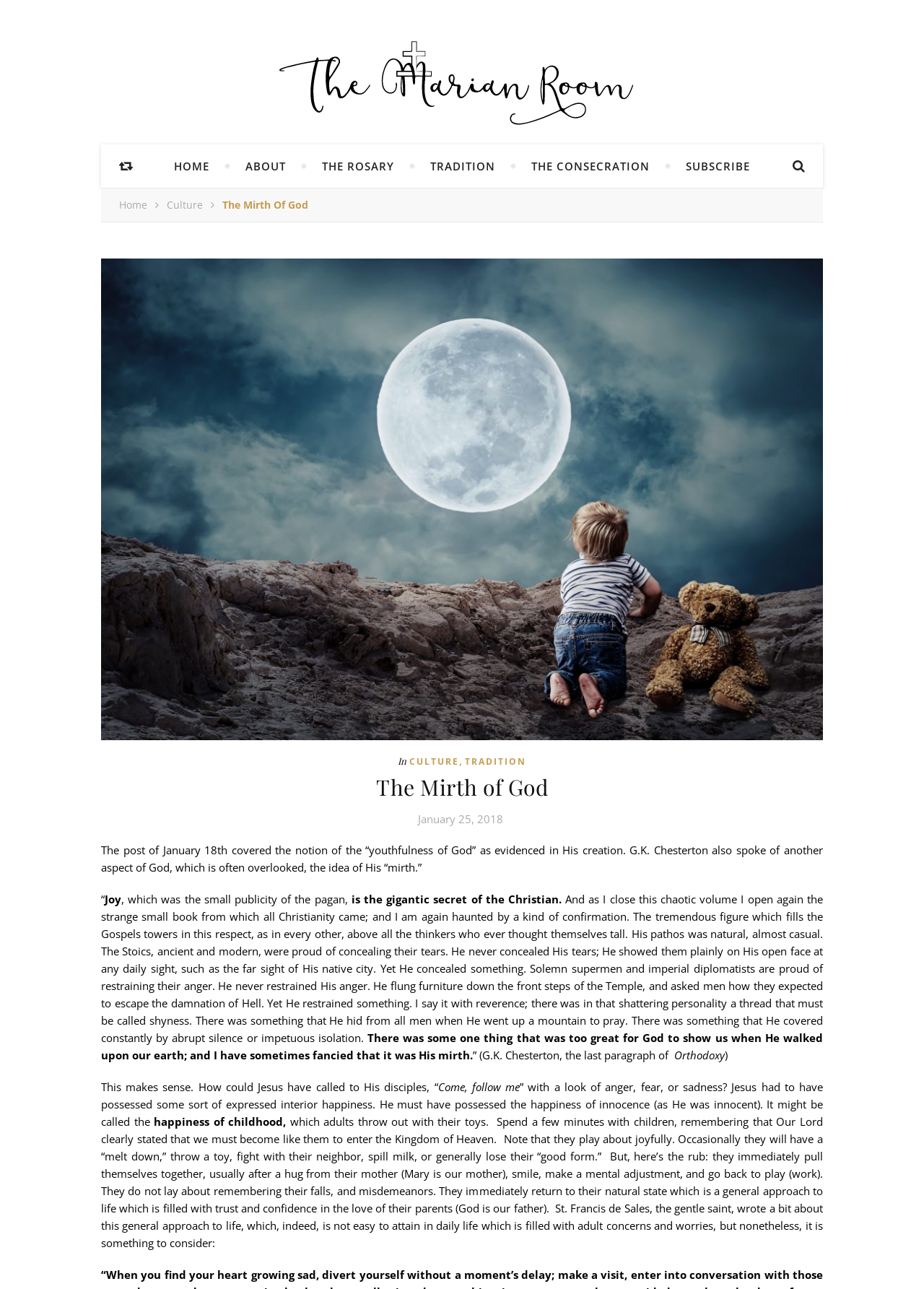What is the date of the post?
Craft a detailed and extensive response to the question.

I found the answer by examining the text element that displays the date of the post, which is 'January 25, 2018'.